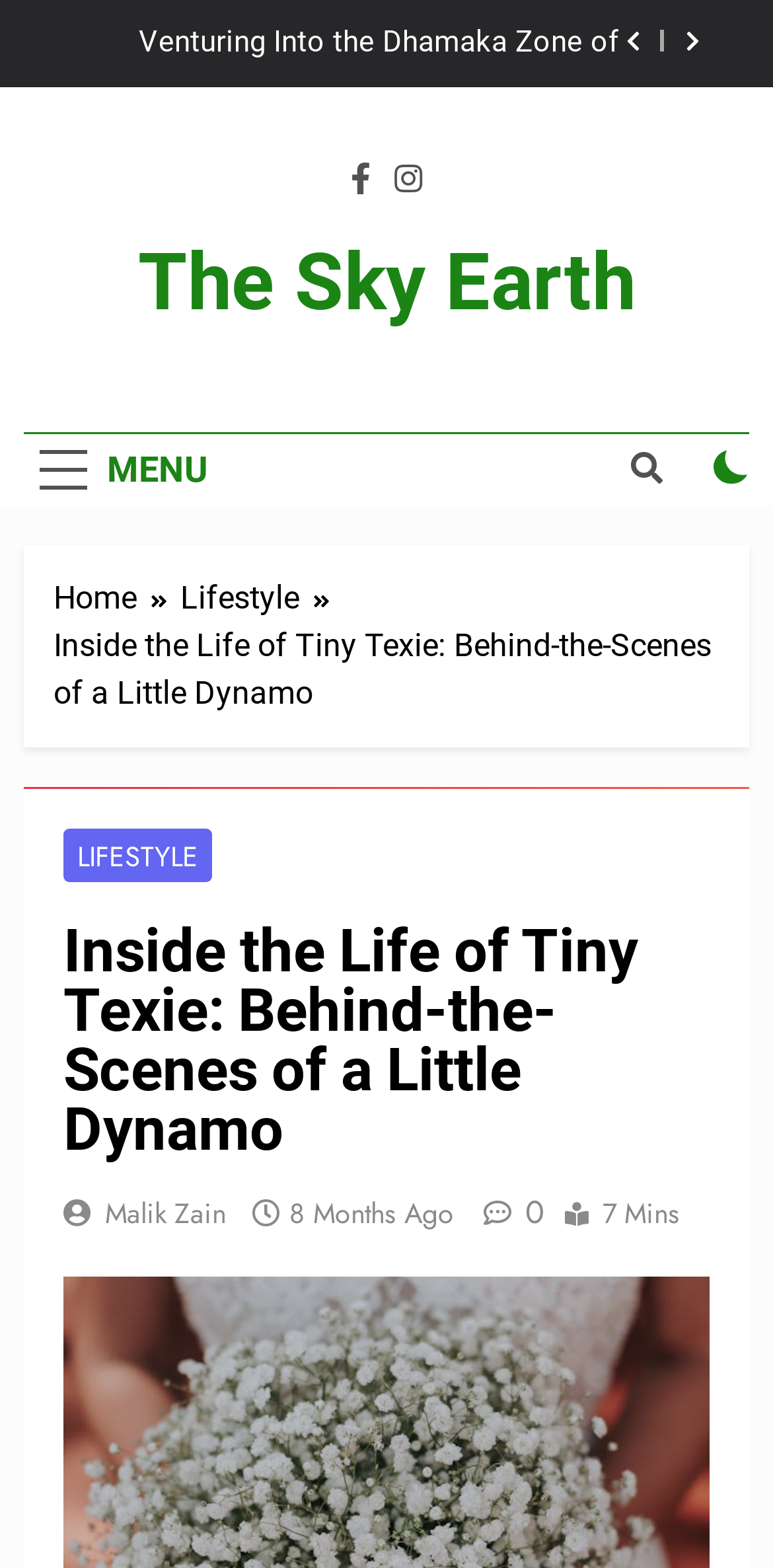Provide an in-depth description of the elements and layout of the webpage.

This webpage is about Tiny Texie, a little dynamo living life to the fullest. At the top right corner, there are two buttons with icons '\uf053' and '\uf054'. Below them, there is a list item with a link to "A Quick Guide to Mastering USDTCCK Investment". 

On the top center, there are three links with icons '\uf39e', '\uf16d', and the website name "The Sky Earth". 

On the top left, there is a button labeled "MENU" and another button with an icon '\uf002' to its right. To the right of these buttons, there is an unchecked checkbox. 

Below these elements, there is a navigation section labeled "Breadcrumbs" with three links: "Home" with an icon, "Lifestyle" with an icon, and the current page title "Inside the Life of Tiny Texie: Behind-the-Scenes of a Little Dynamo". 

The main content of the webpage starts with a heading "Inside the Life of Tiny Texie: Behind-the-Scenes of a Little Dynamo" and a link to "LIFESTYLE" above it. Below the heading, there is a link to the author "Malik Zain" and a link to the publication date "8 Months Ago" with a time element. There is also a link with an icon '\uf4ad0' and a text "7 Mins" indicating the reading time.